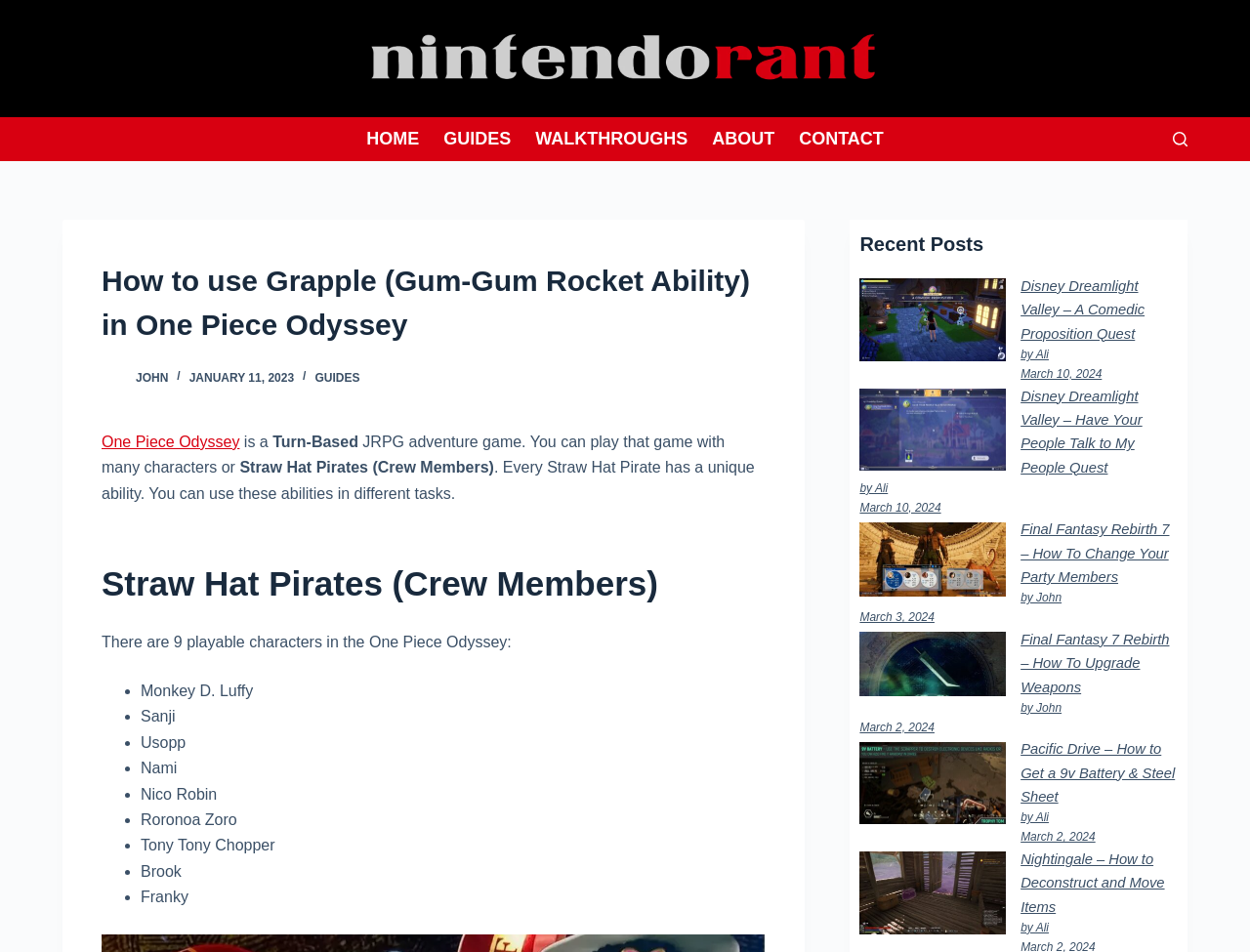Identify the bounding box for the UI element described as: "About". The coordinates should be four float numbers between 0 and 1, i.e., [left, top, right, bottom].

[0.56, 0.123, 0.629, 0.169]